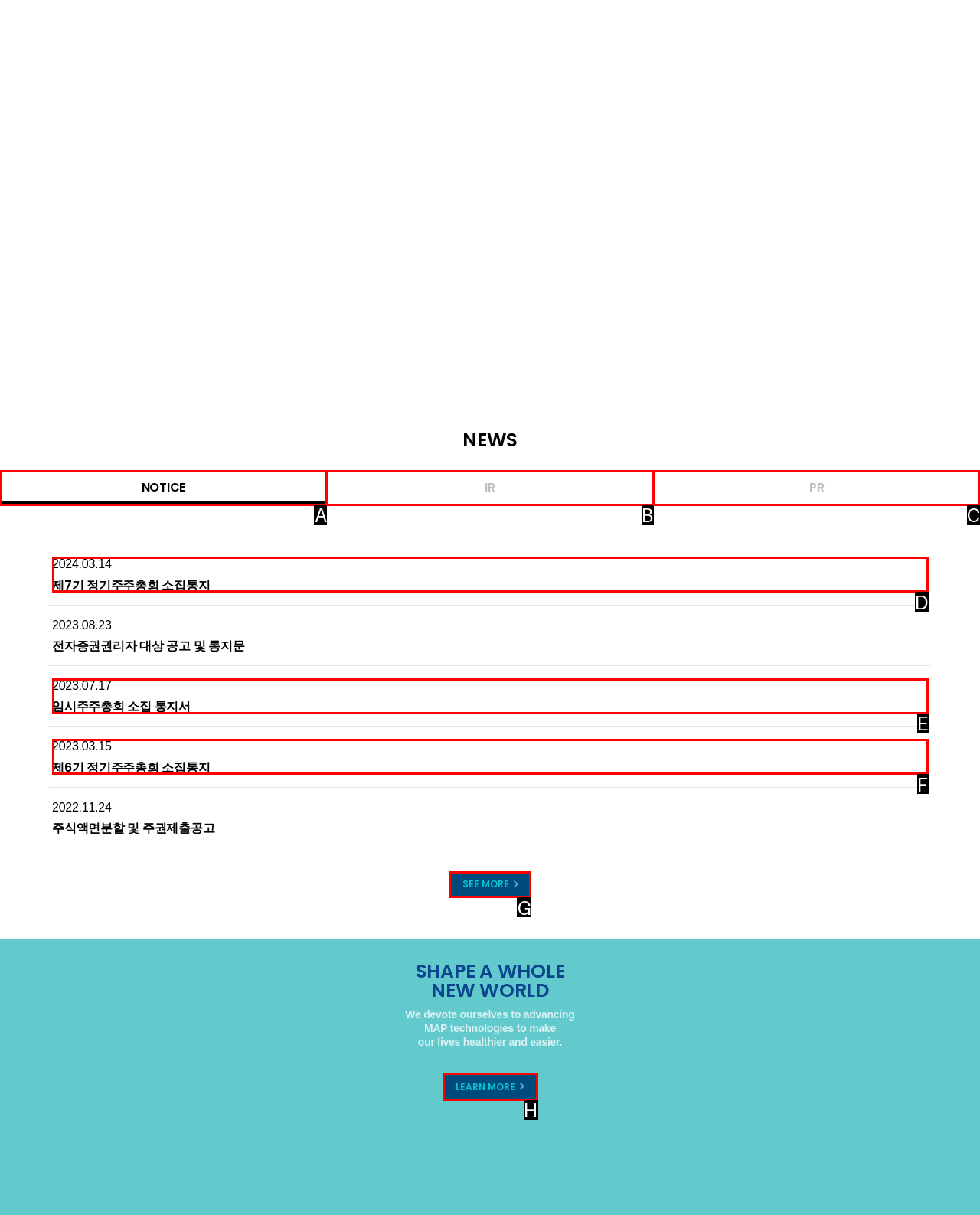Based on the description: 2024.03.14 제7기 정기주주총회 소집통지, find the HTML element that matches it. Provide your answer as the letter of the chosen option.

D